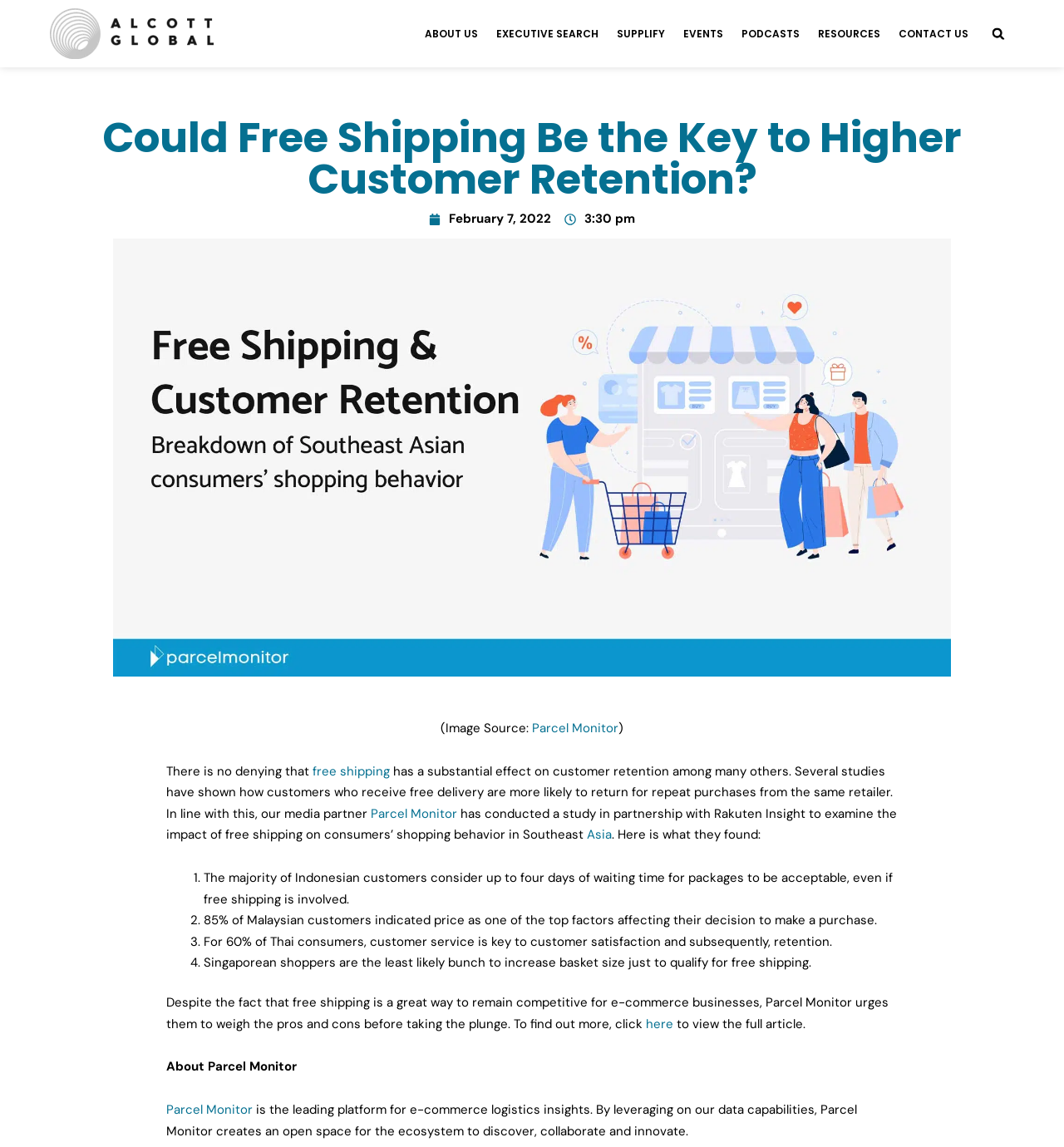Please find the bounding box coordinates of the element that must be clicked to perform the given instruction: "View the full article". The coordinates should be four float numbers from 0 to 1, i.e., [left, top, right, bottom].

[0.607, 0.885, 0.633, 0.9]